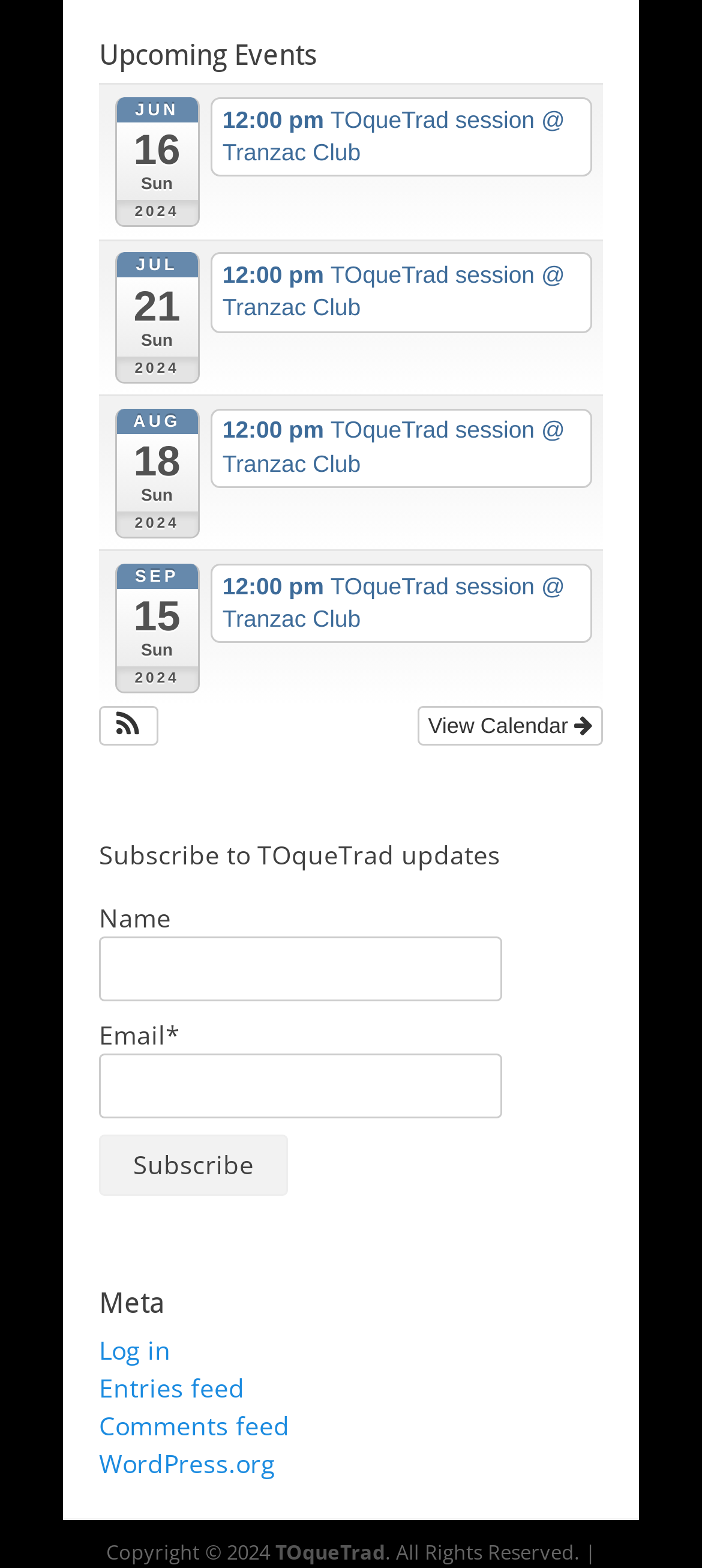Find and provide the bounding box coordinates for the UI element described here: "value="Clear"". The coordinates should be given as four float numbers between 0 and 1: [left, top, right, bottom].

None